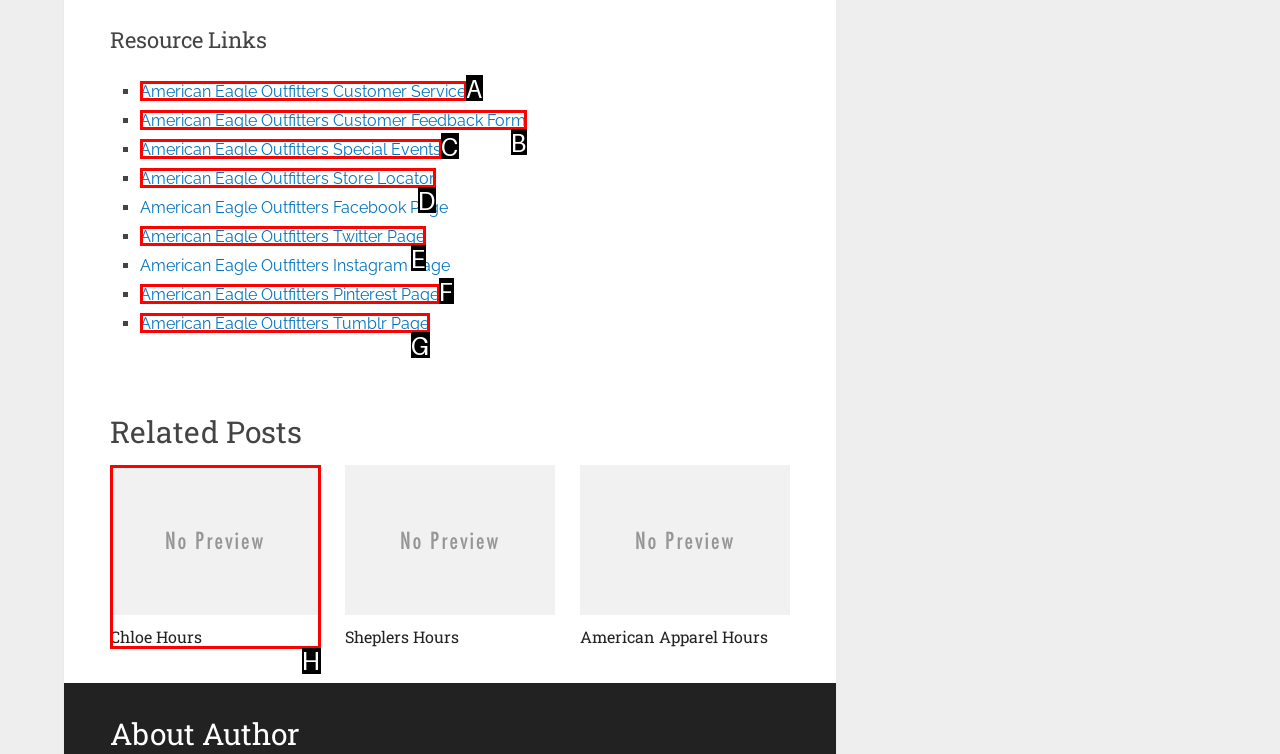Given the instruction: Check American Eagle Outfitters Store Locator, which HTML element should you click on?
Answer with the letter that corresponds to the correct option from the choices available.

D